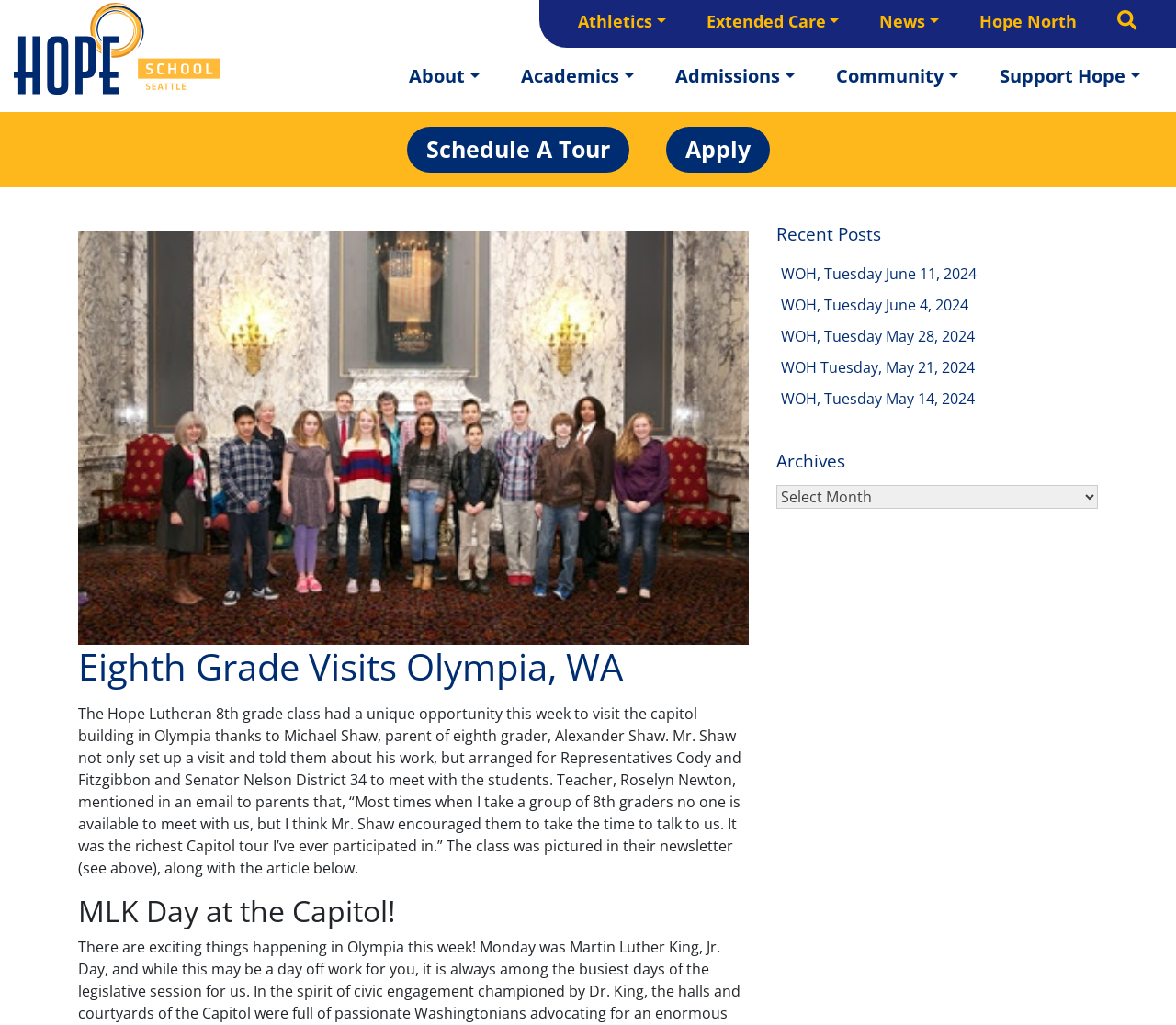Find and indicate the bounding box coordinates of the region you should select to follow the given instruction: "Schedule a tour".

[0.346, 0.124, 0.535, 0.168]